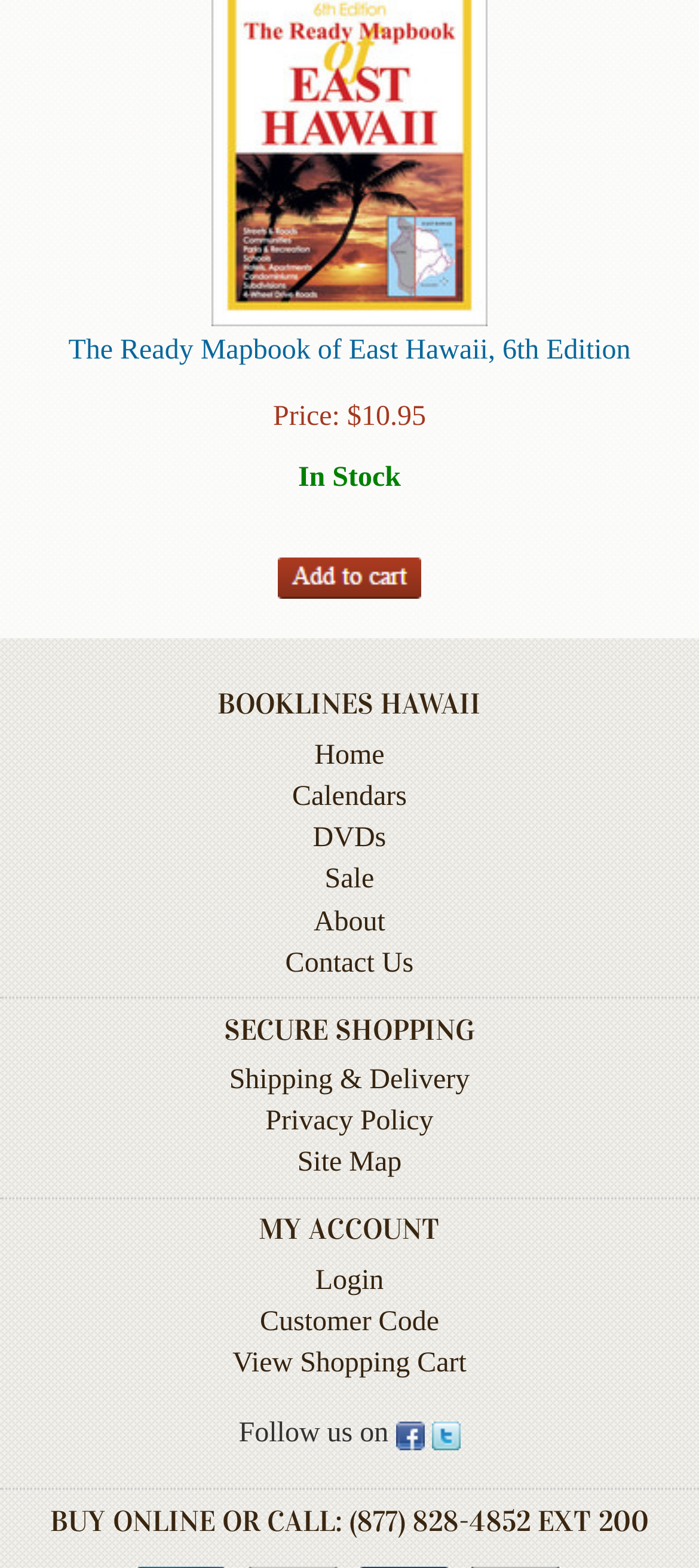What is the name of the website?
Carefully analyze the image and provide a thorough answer to the question.

The name of the website is 'BOOKLINES HAWAII' which is indicated by the heading element at the top of the webpage.